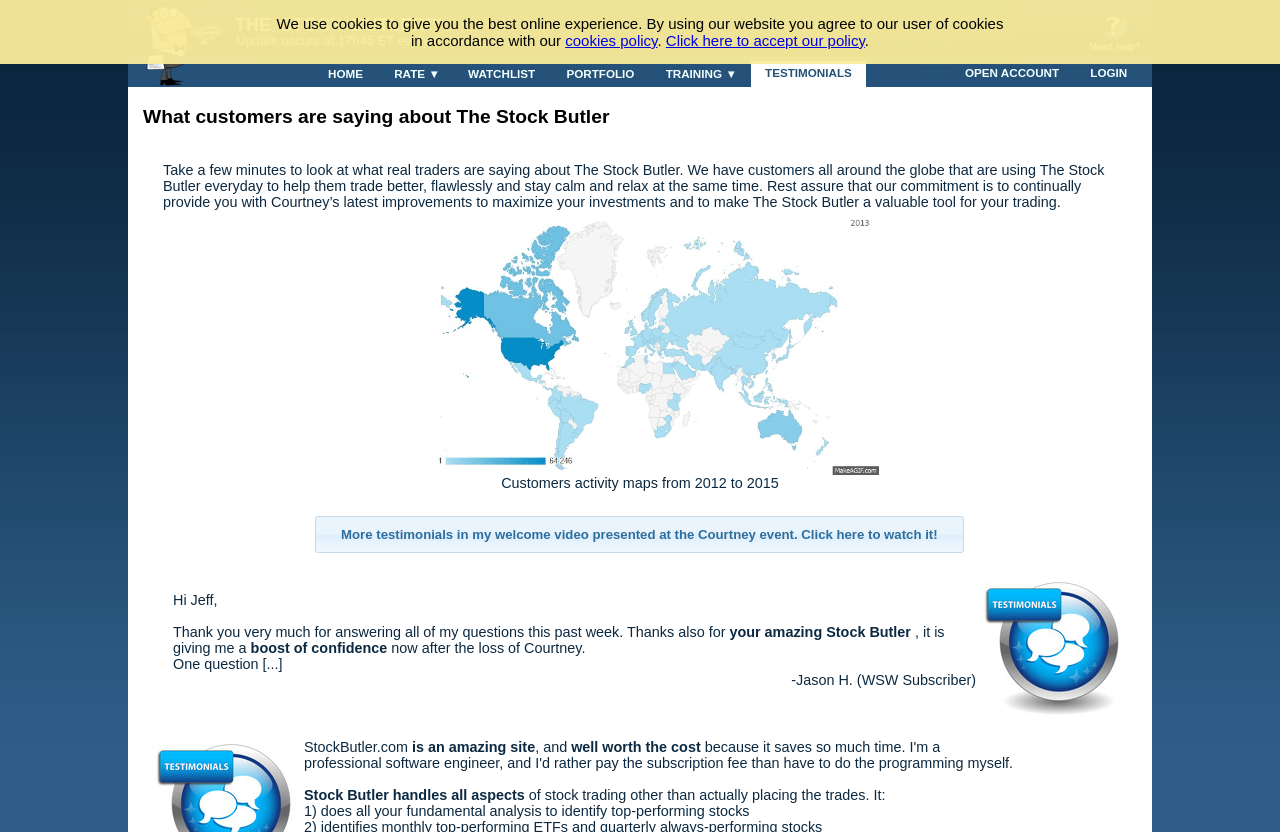What is the name of the website?
Answer the question with a thorough and detailed explanation.

The name of the website is mentioned in a static text element at the bottom of the page, which reads 'StockButler.com'.